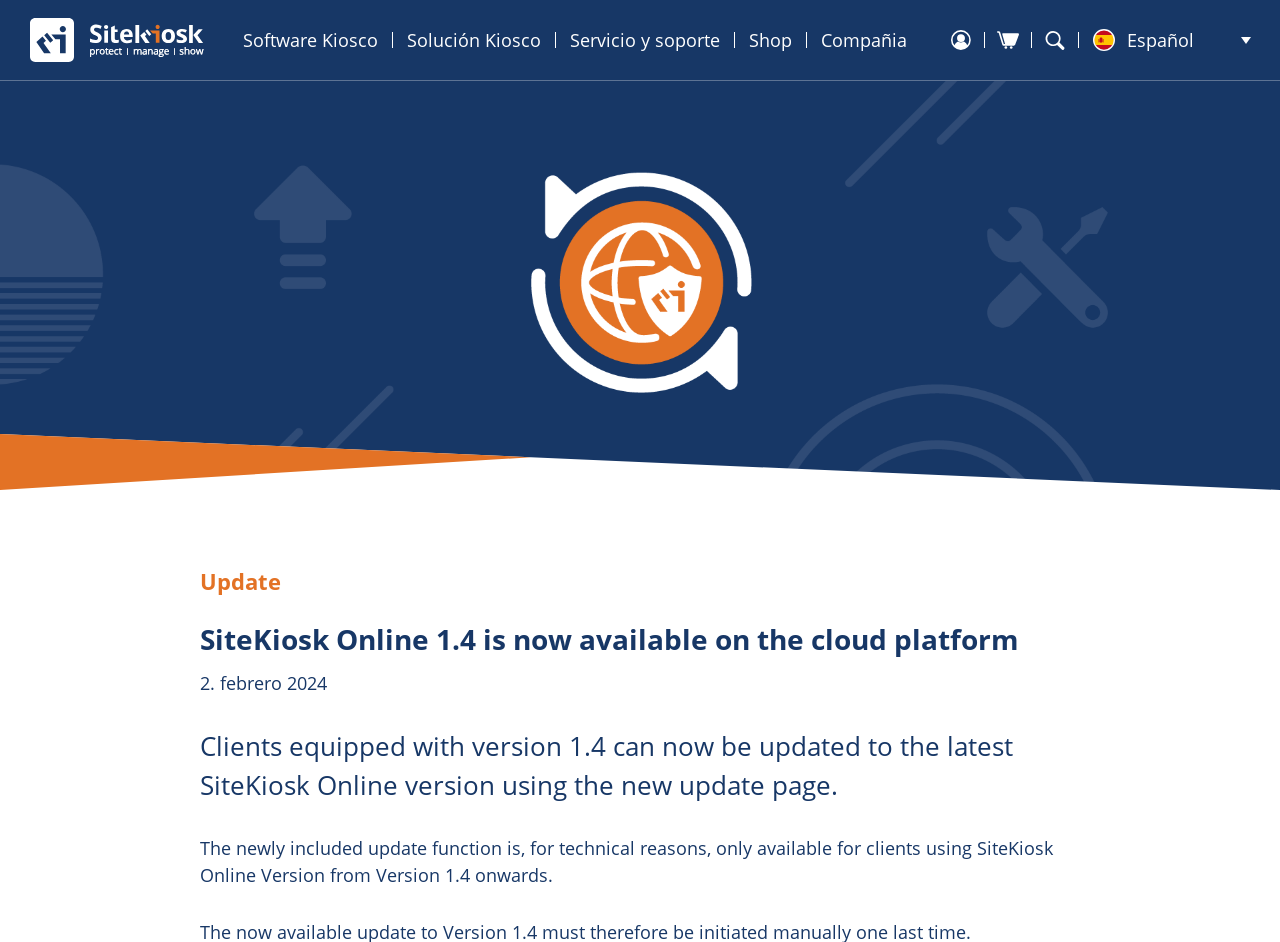Identify the bounding box for the described UI element. Provide the coordinates in (top-left x, top-left y, bottom-right x, bottom-right y) format with values ranging from 0 to 1: Servicio y soporte

[0.434, 0.034, 0.574, 0.051]